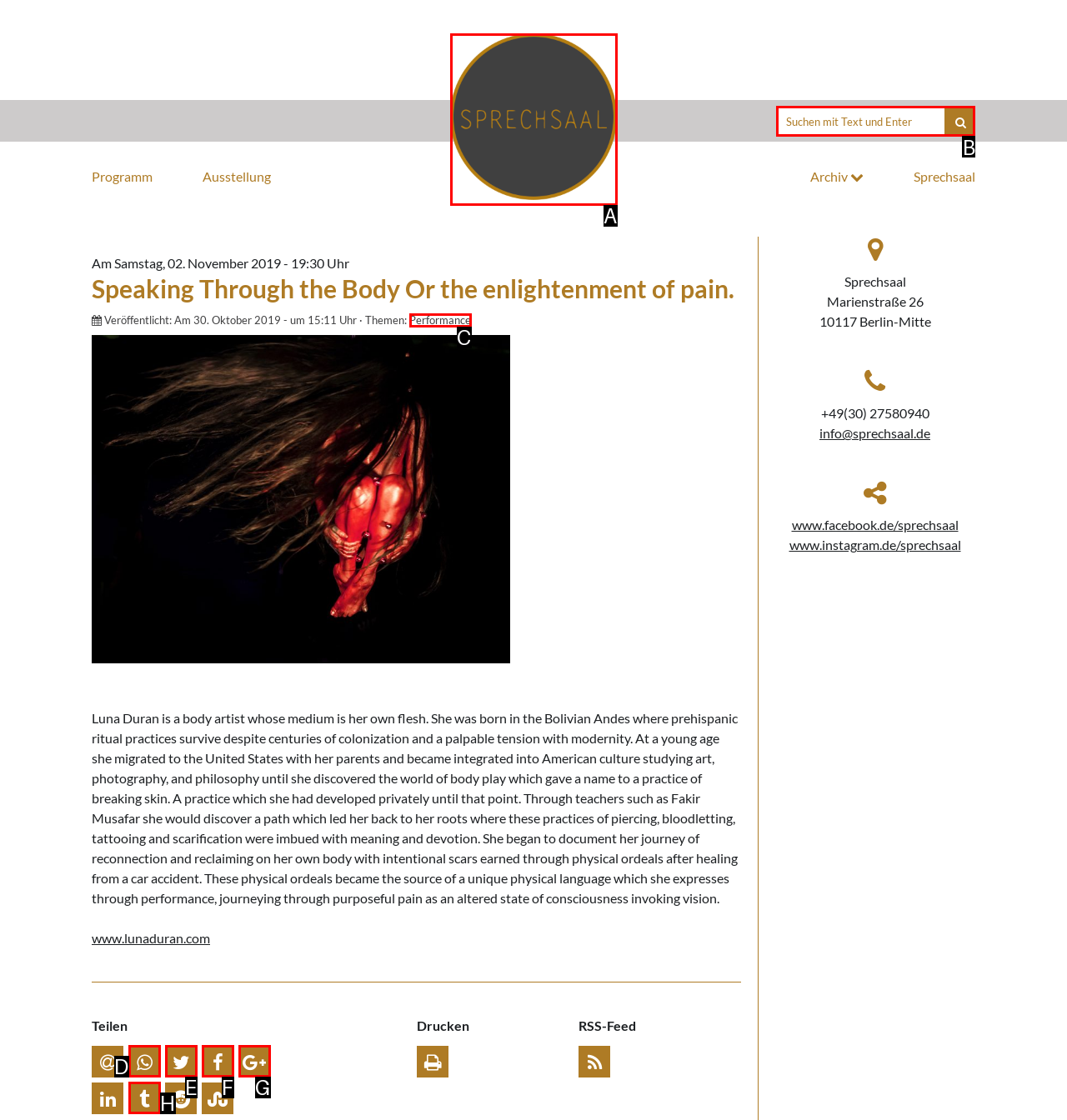Which letter corresponds to the correct option to complete the task: Search for something?
Answer with the letter of the chosen UI element.

B